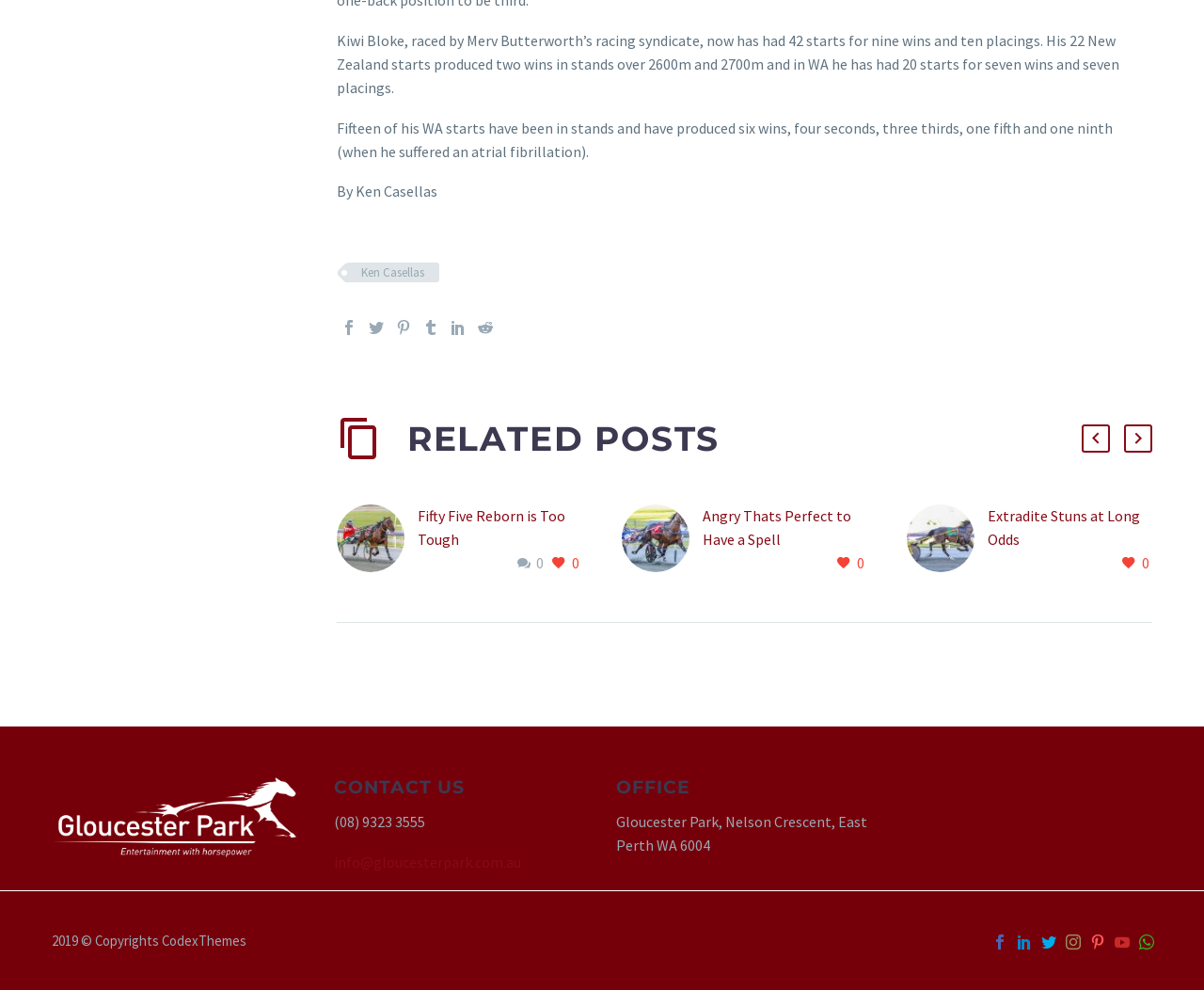What is the name of the horse that proved too fast and far too tough for its rivals?
Carefully analyze the image and provide a thorough answer to the question.

According to the article, Fifty Five Reborn is the four-year-old mare that proved too fast and far too tough for its older and more experienced rivals.